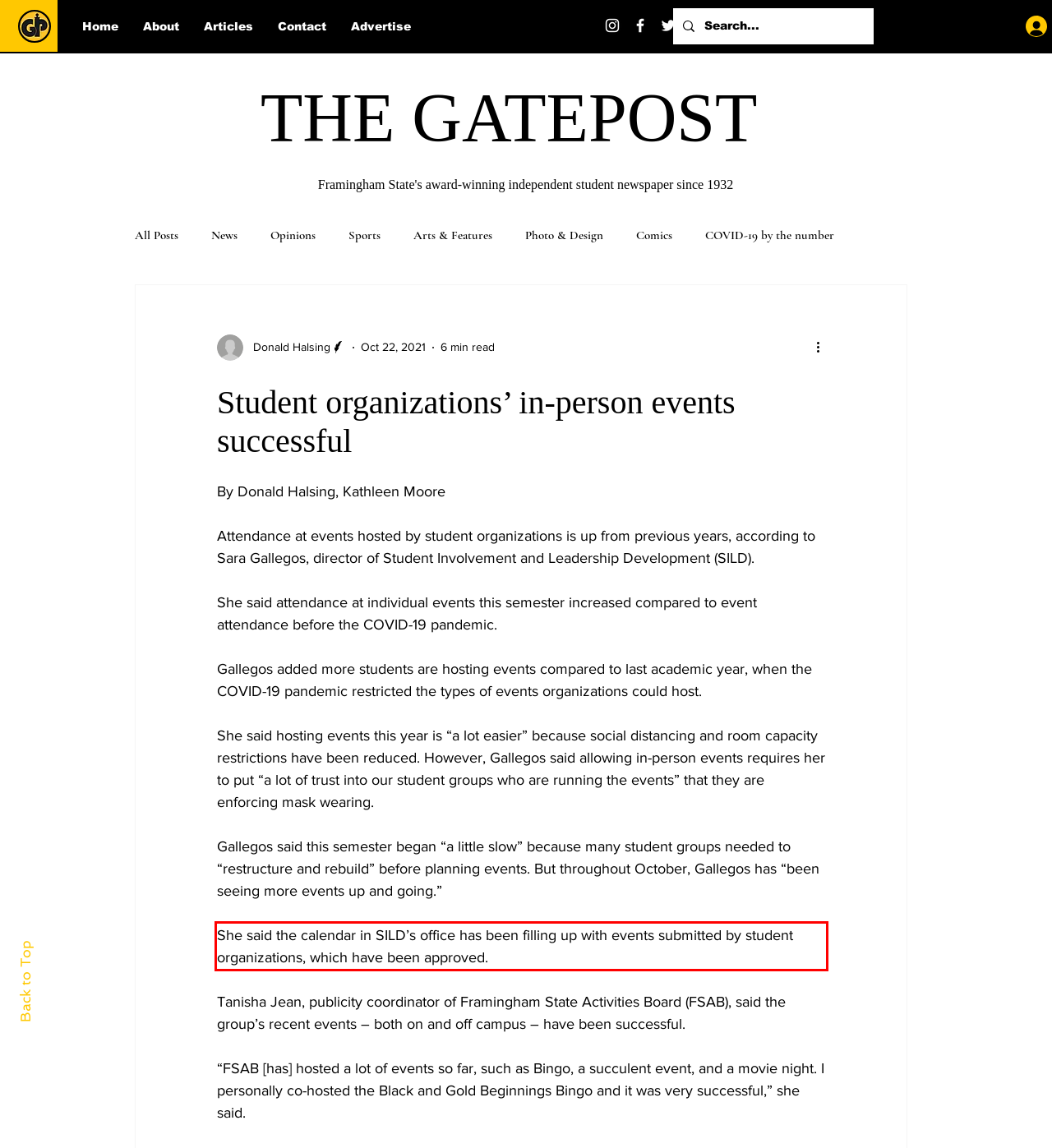In the screenshot of the webpage, find the red bounding box and perform OCR to obtain the text content restricted within this red bounding box.

She said the calendar in SILD’s office has been filling up with events submitted by student organizations, which have been approved.